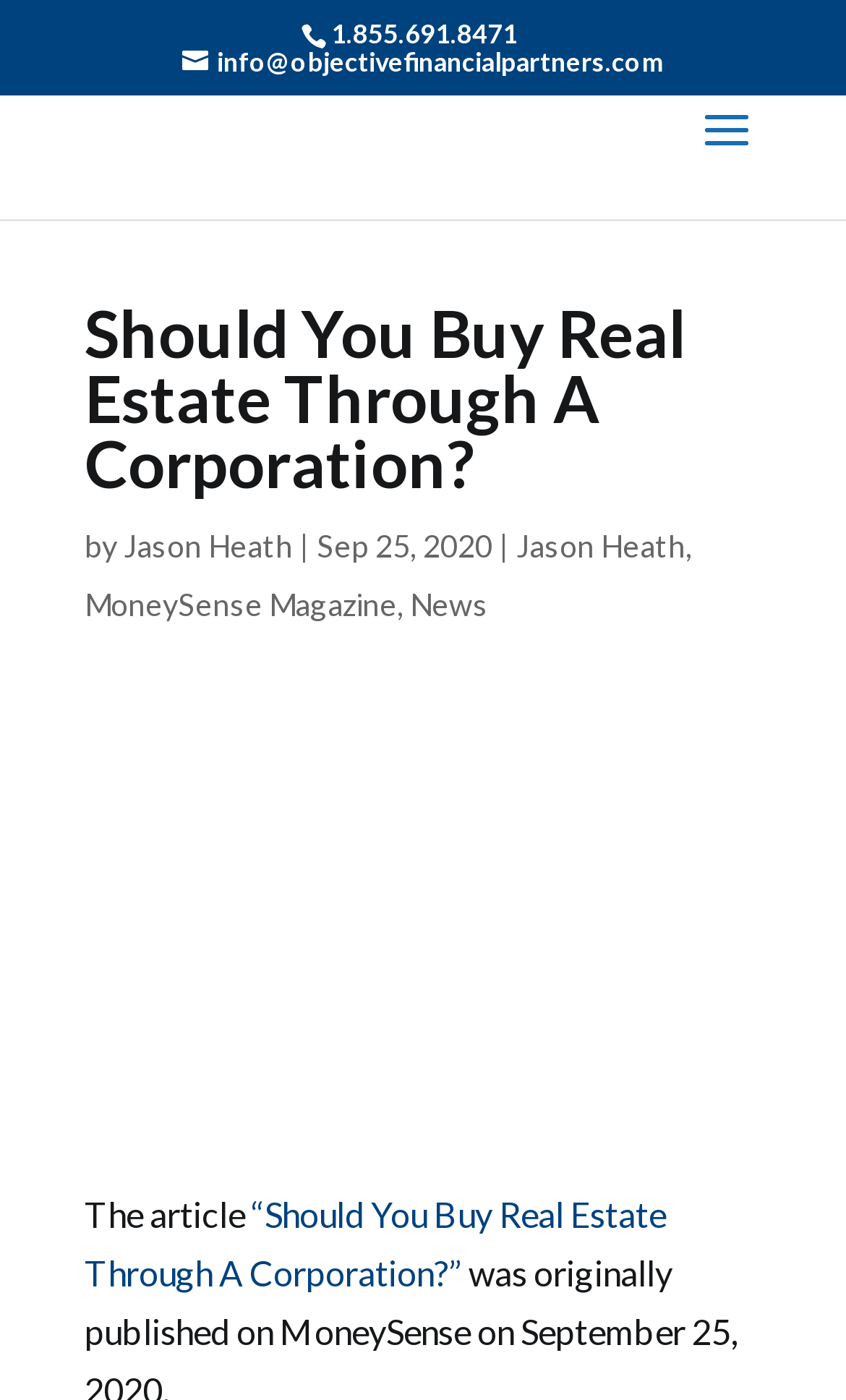What is the title of the article mentioned in the webpage?
Refer to the screenshot and respond with a concise word or phrase.

Should You Buy Real Estate Through A Corporation?